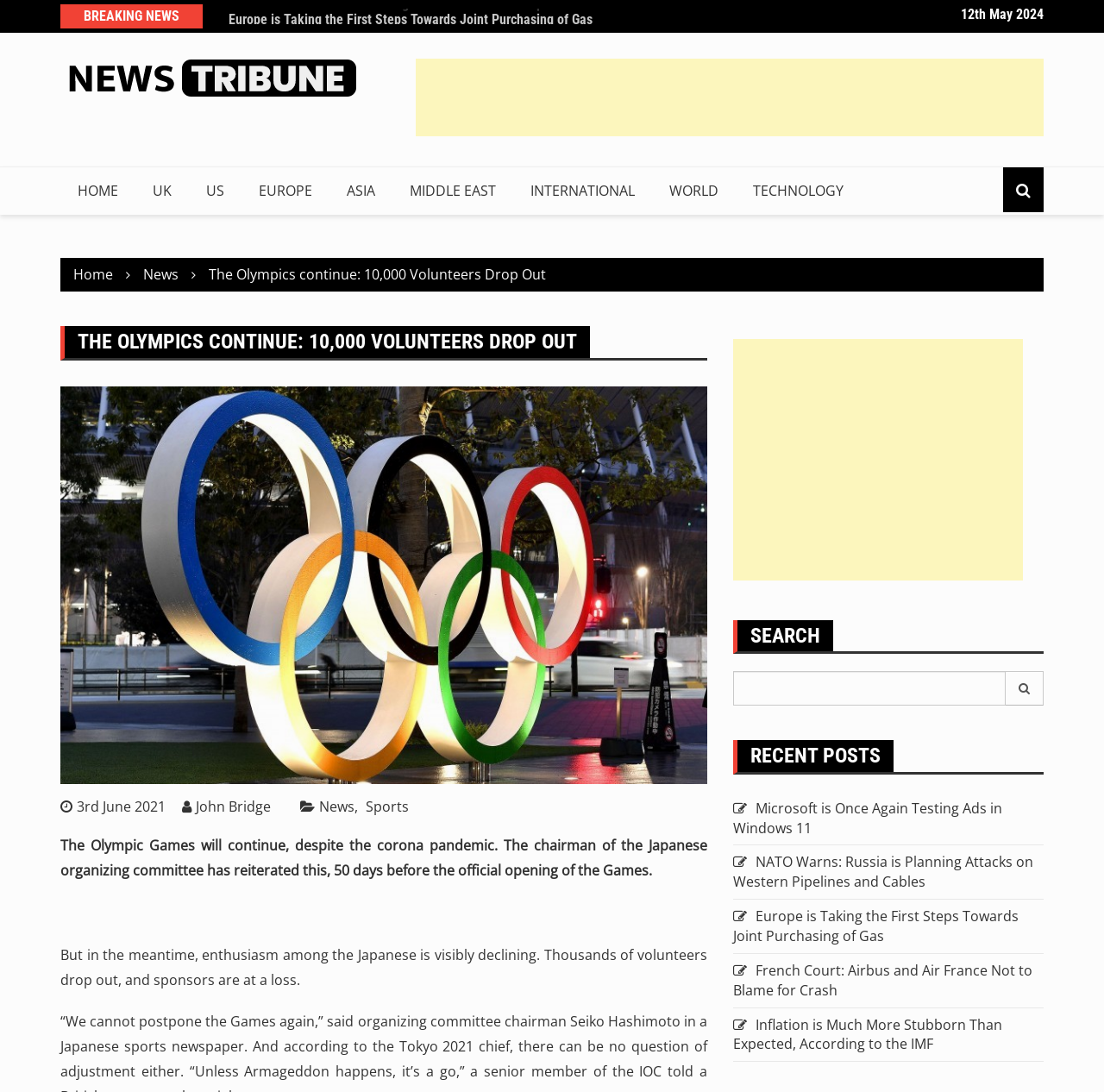What is the category of the news article?
Based on the image, answer the question with as much detail as possible.

The category of the news article is Sports, which is indicated by the link 'Sports' located below the heading 'THE OLYMPICS CONTINUE: 10,000 VOLUNTEERS DROP OUT'.